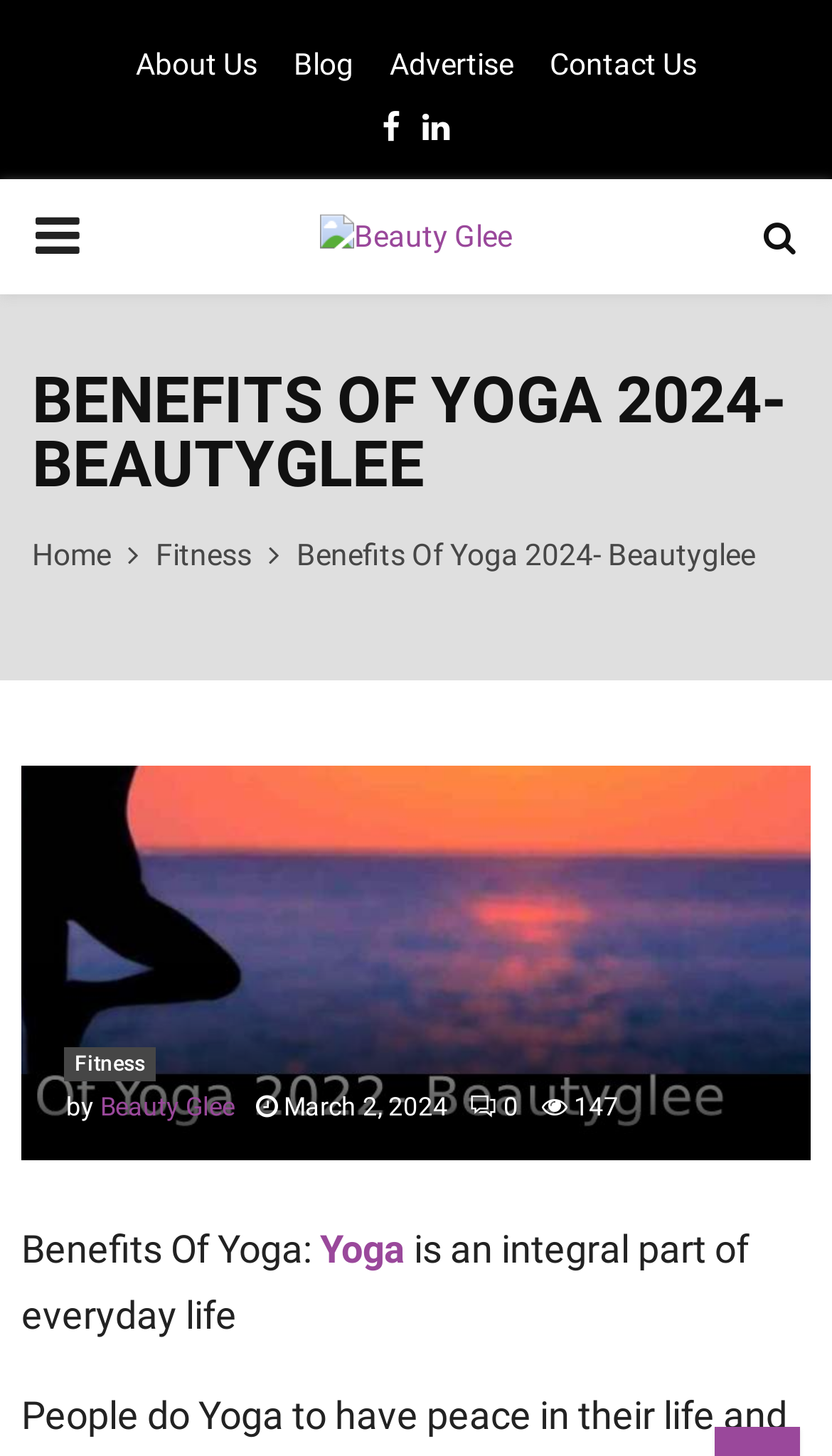Please give a short response to the question using one word or a phrase:
How many links are present in the primary menu?

4